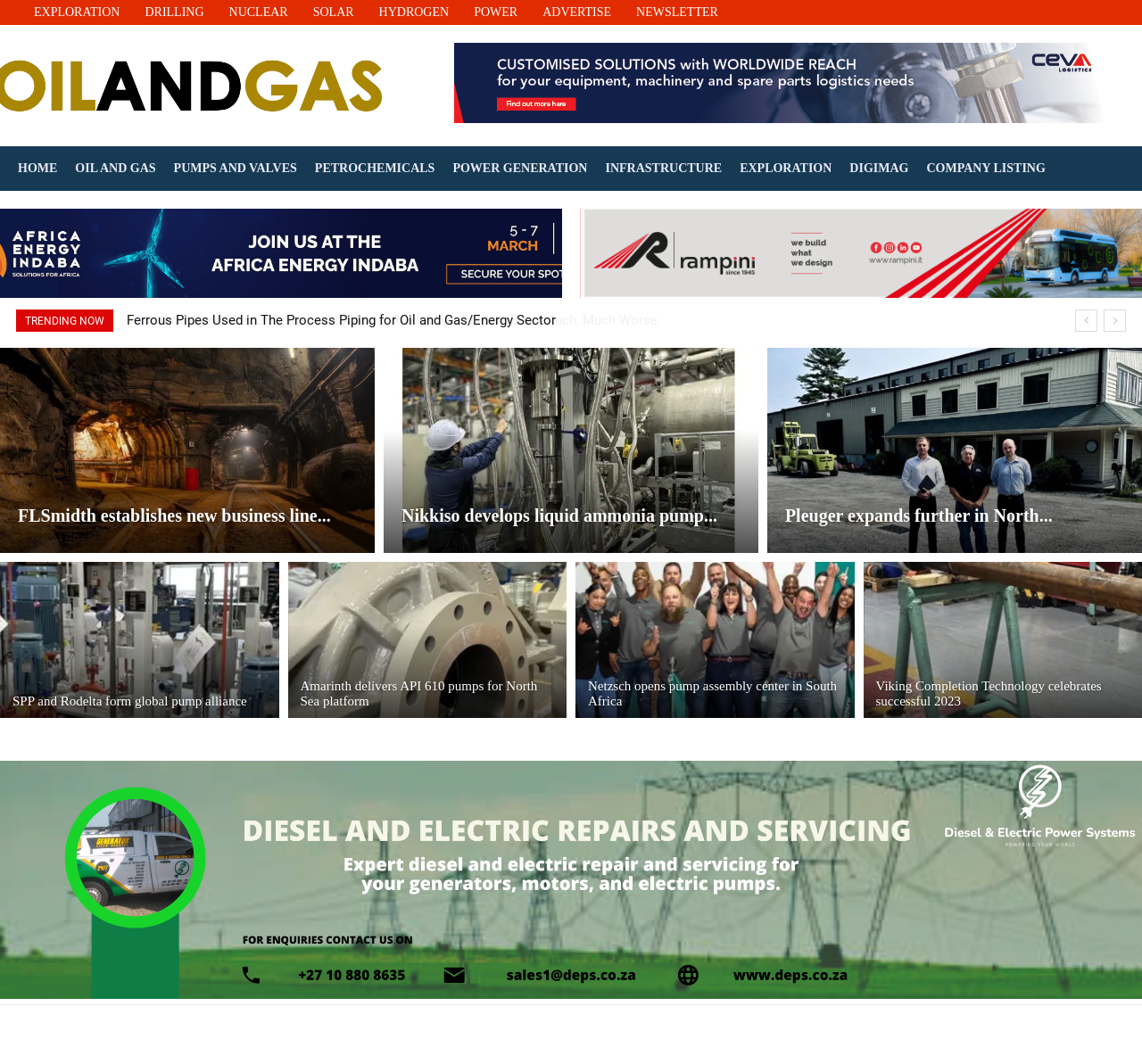How many trending news articles are displayed on this webpage?
Identify the answer in the screenshot and reply with a single word or phrase.

5